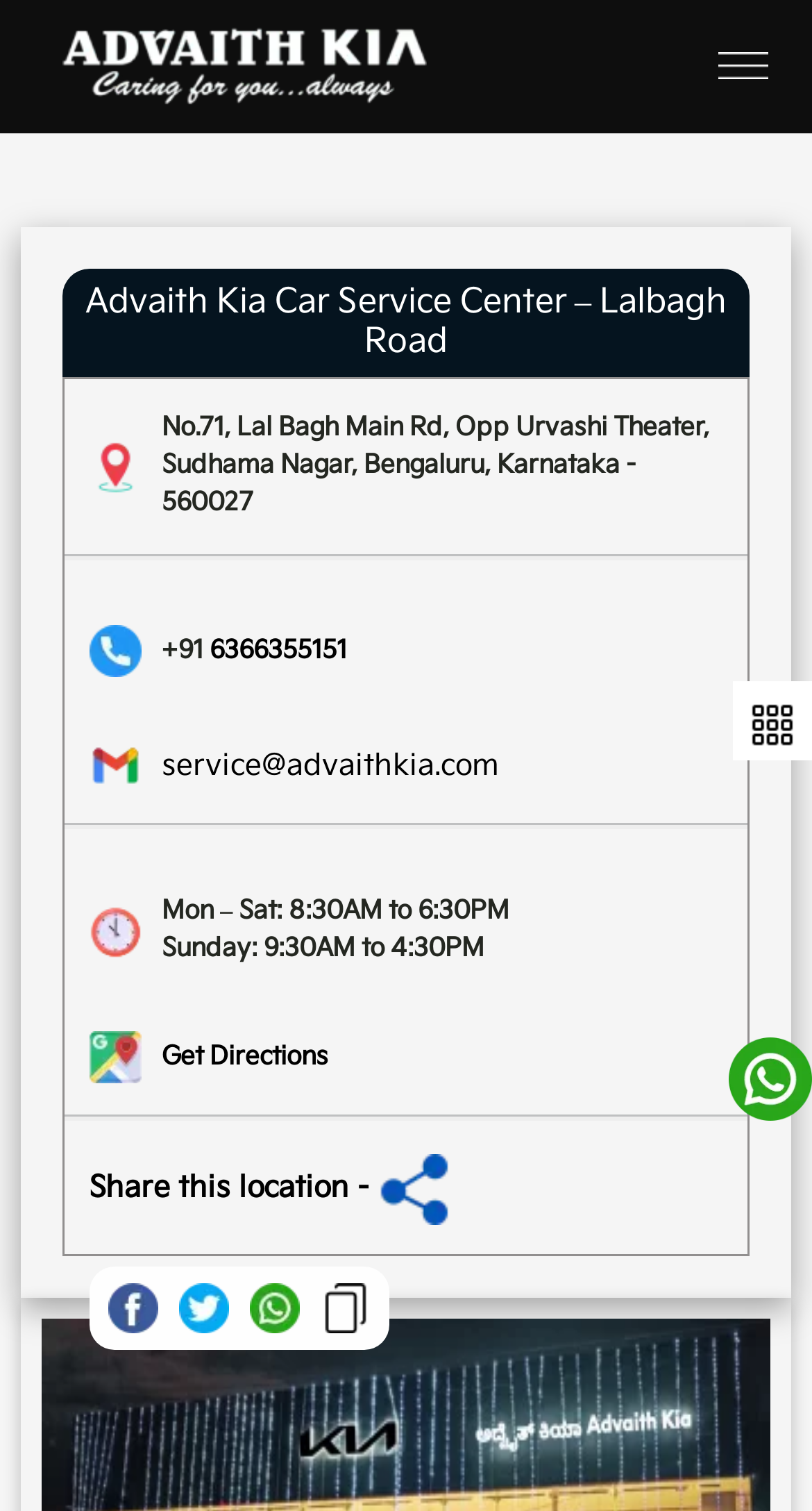Identify and provide the main heading of the webpage.

Advaith Kia Car Service Center – Lalbagh Road